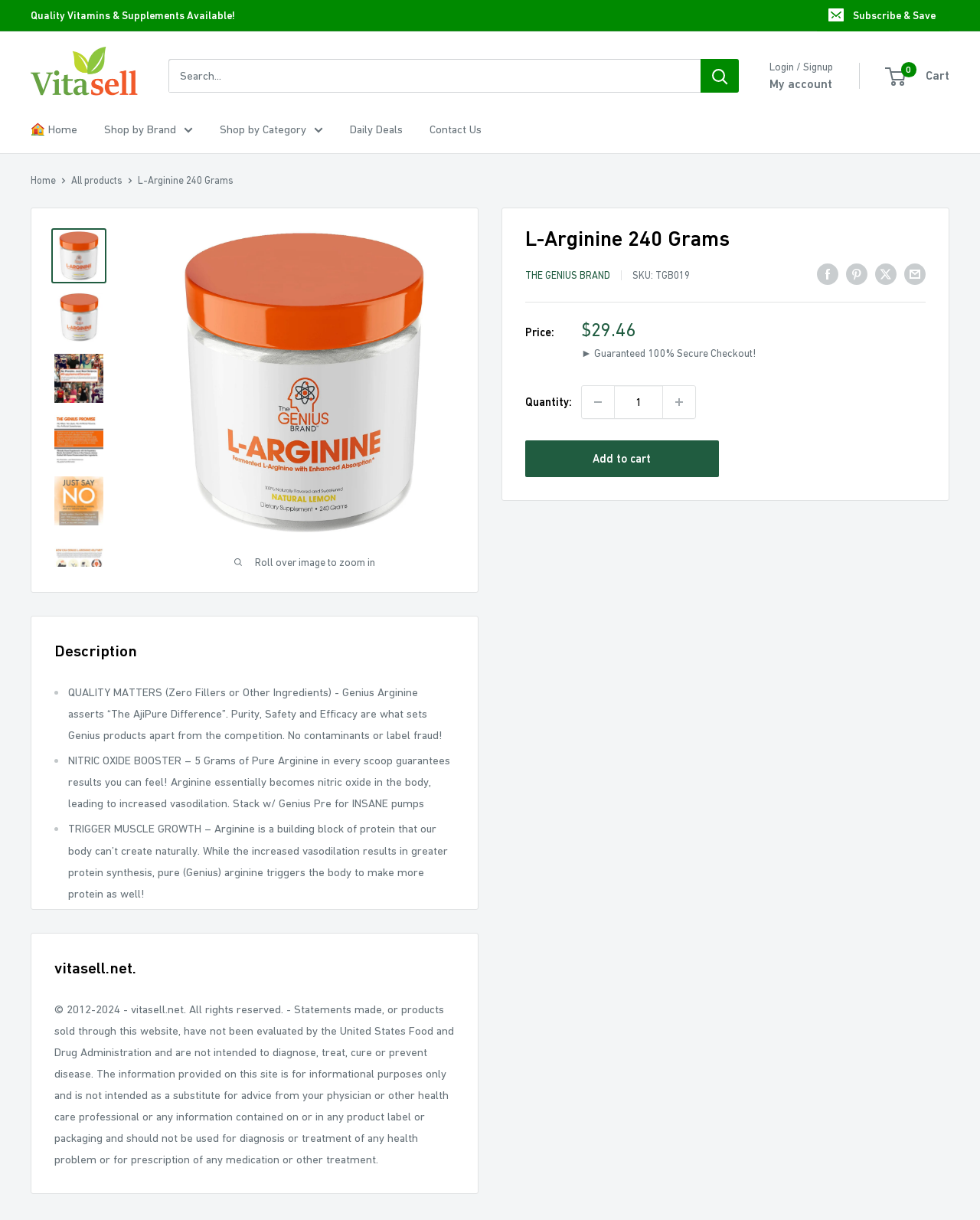Please determine the bounding box coordinates, formatted as (top-left x, top-left y, bottom-right x, bottom-right y), with all values as floating point numbers between 0 and 1. Identify the bounding box of the region described as: Vitasell.net

[0.031, 0.038, 0.141, 0.086]